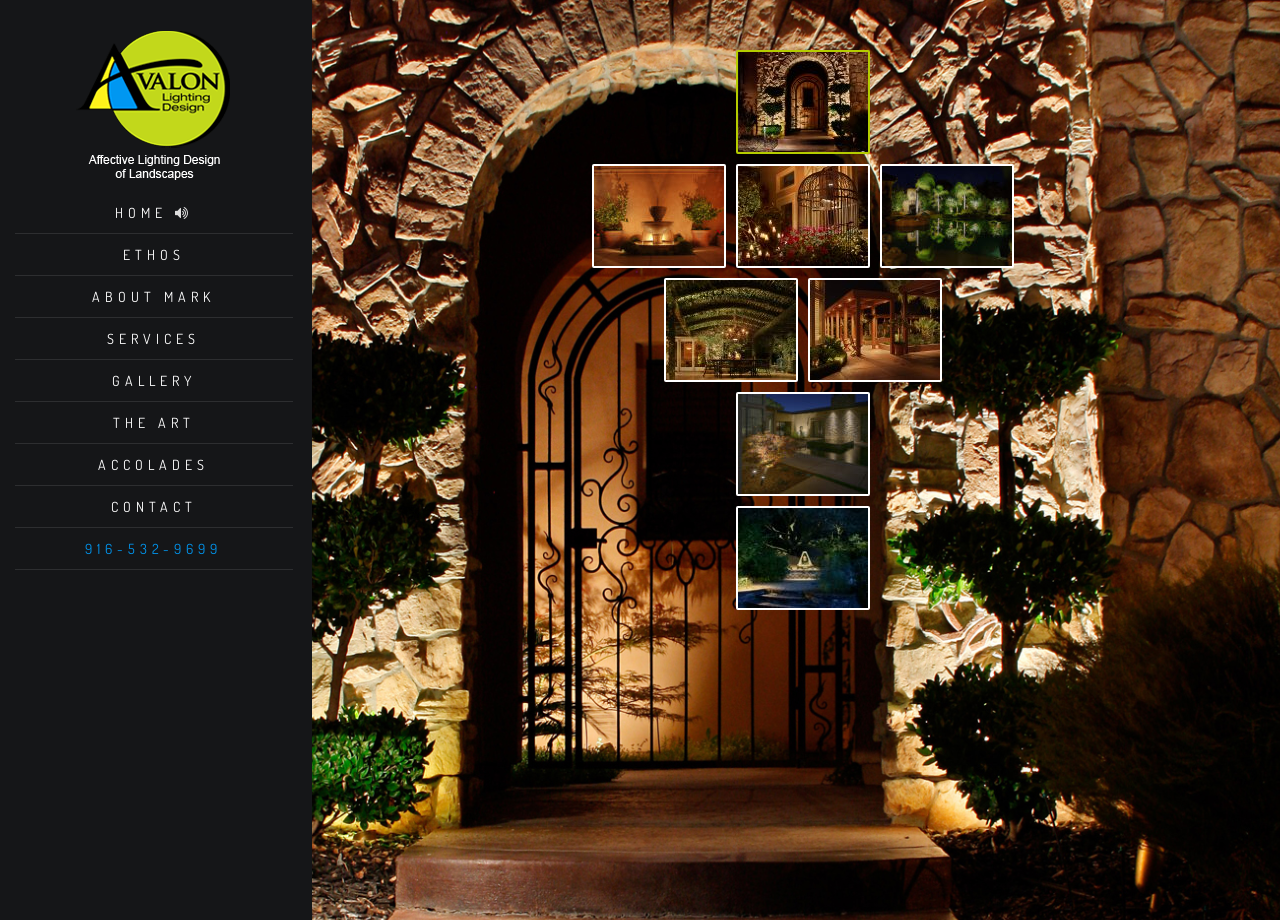Analyze the image and answer the question with as much detail as possible: 
How many thumbnails are on the webpage?

I counted the number of image elements with 'Thumb' in their OCR text, and found 8 thumbnails on the webpage. These thumbnails are likely part of a gallery or portfolio section.